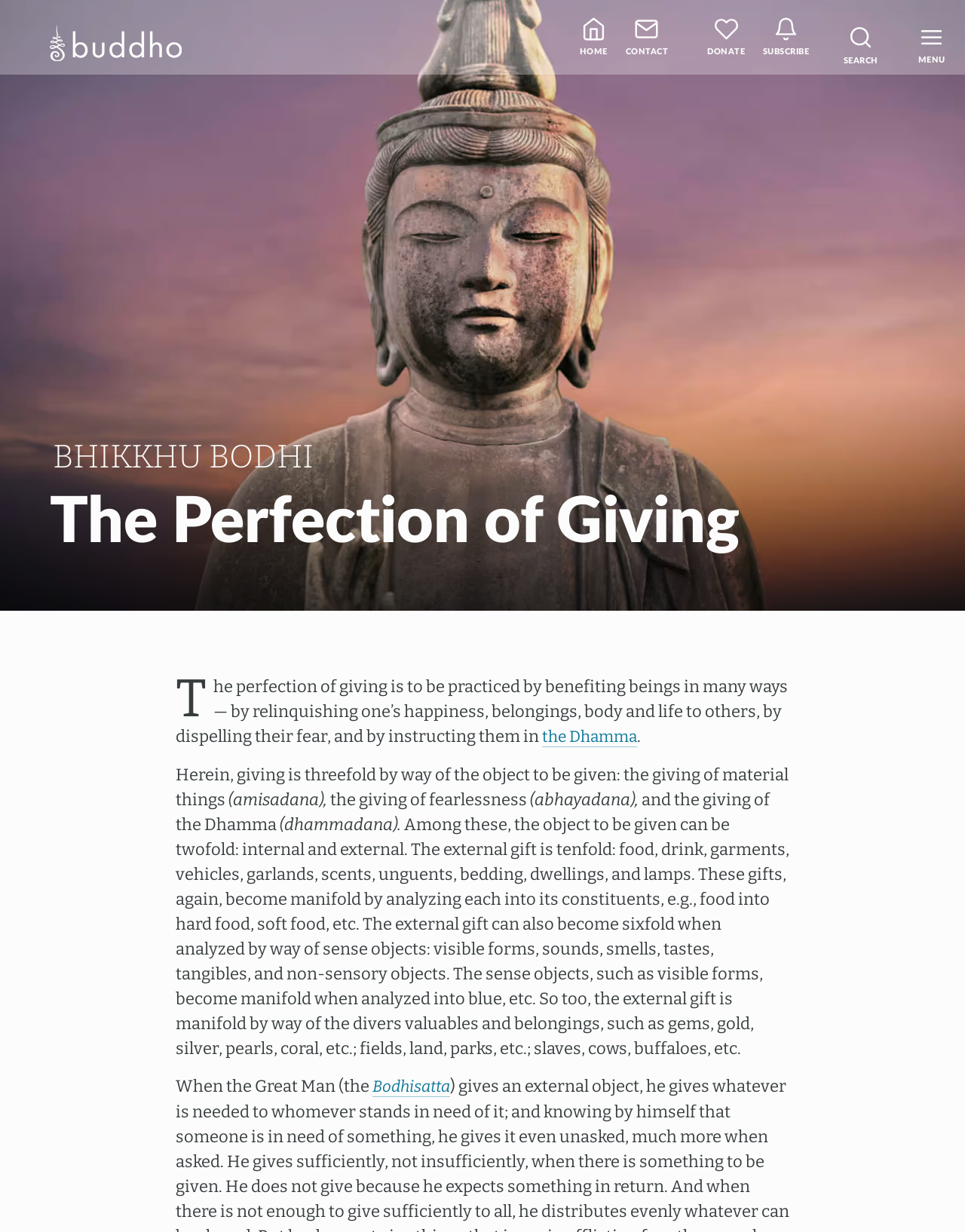What is the name of the author mentioned in the article?
Please provide a comprehensive answer based on the information in the image.

I looked at the static text element on the webpage and found that the name 'Bhikkhu Bodhi' is mentioned as the author.